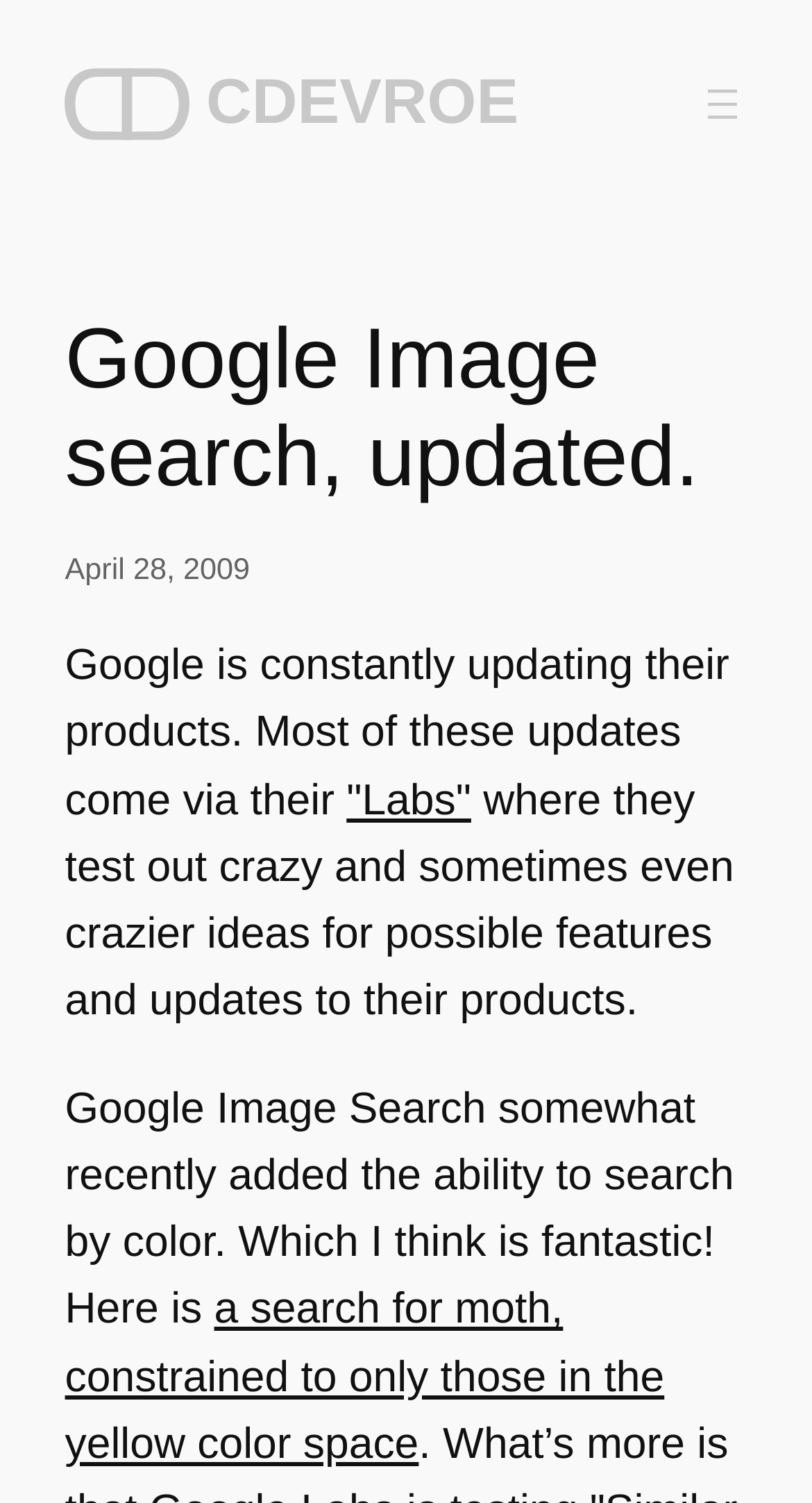What is the feature added to Google Image Search?
Please respond to the question with a detailed and well-explained answer.

According to the article, Google Image Search has added the ability to search by color, which the author thinks is fantastic.